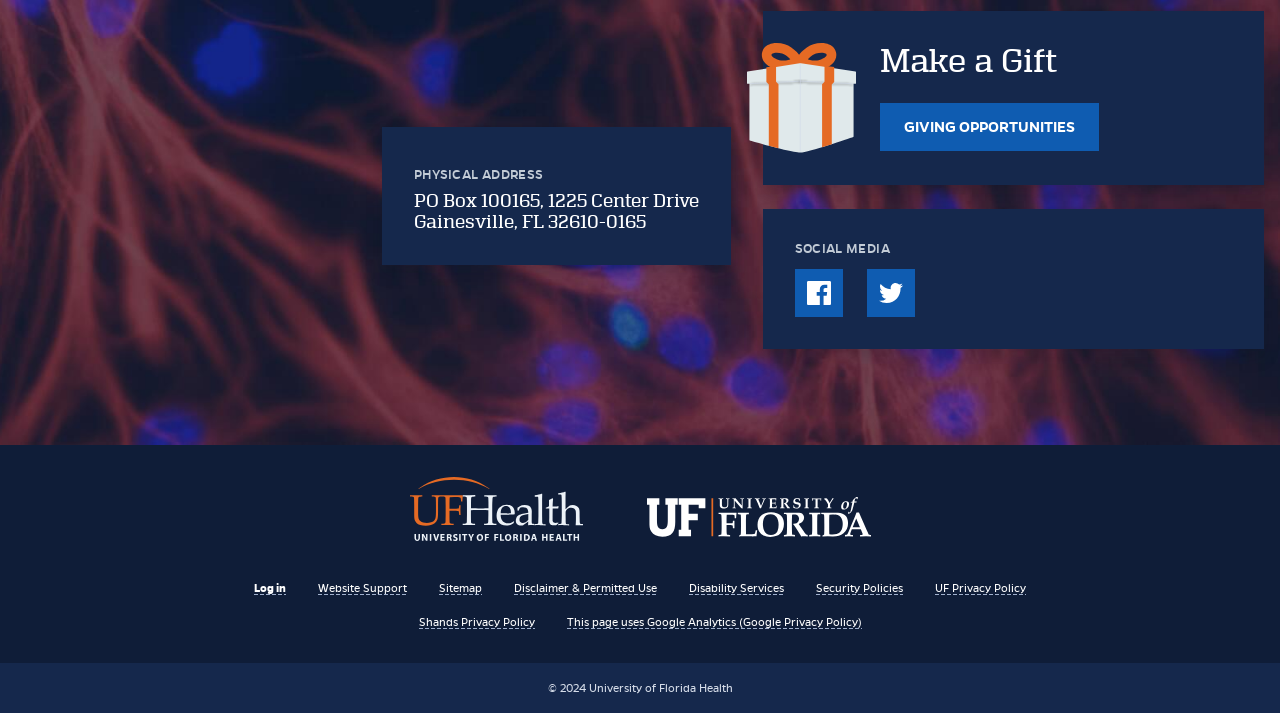What is the logo of the University of Florida Health?
Ensure your answer is thorough and detailed.

I found the logo of the University of Florida Health by looking at the image element 'UF Health Logo' within the link 'University of Florida Health - Home UF Health Logo'.